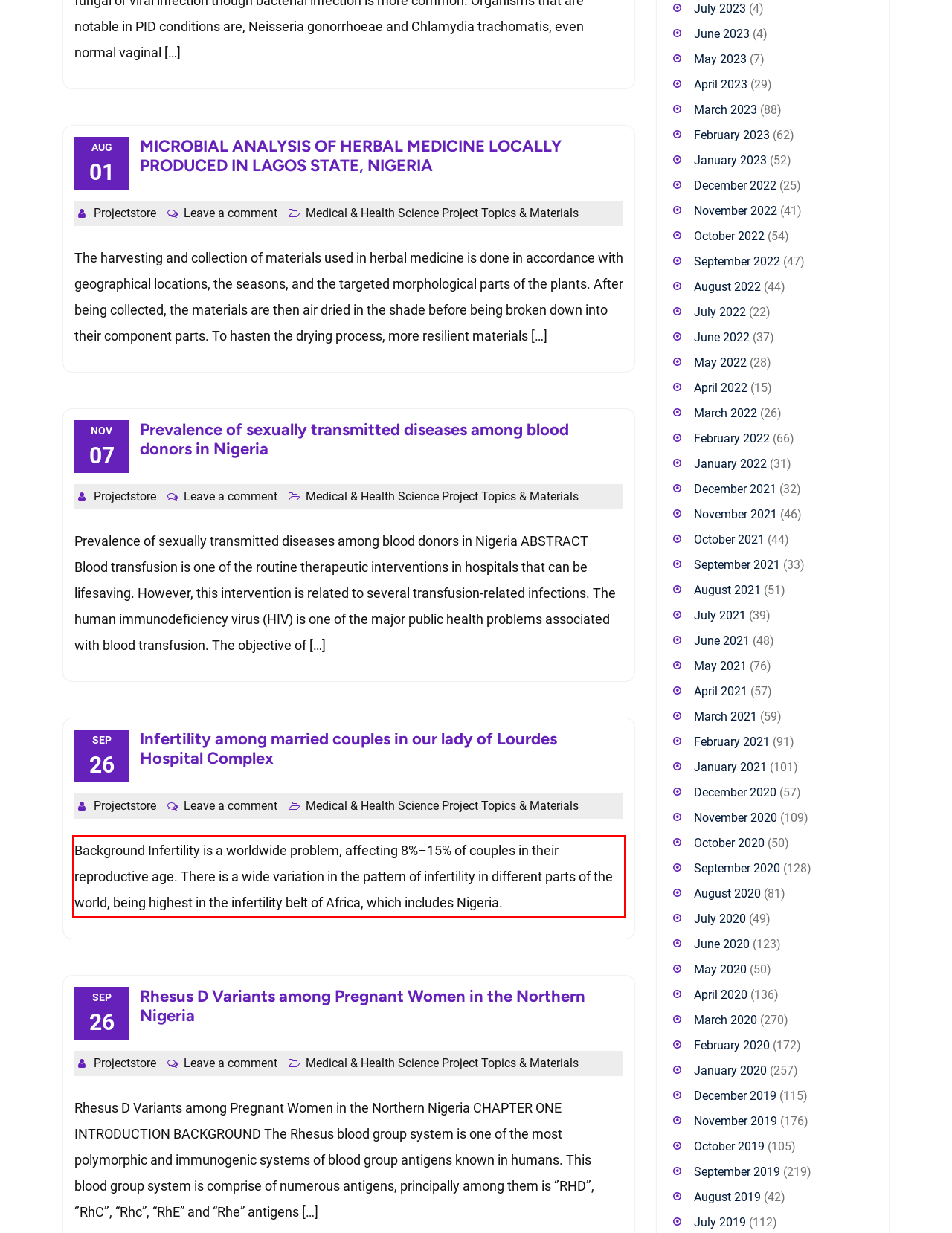You are presented with a screenshot containing a red rectangle. Extract the text found inside this red bounding box.

Background Infertility is a worldwide problem, affecting 8%–15% of couples in their reproductive age. There is a wide variation in the pattern of infertility in different parts of the world, being highest in the infertility belt of Africa, which includes Nigeria.